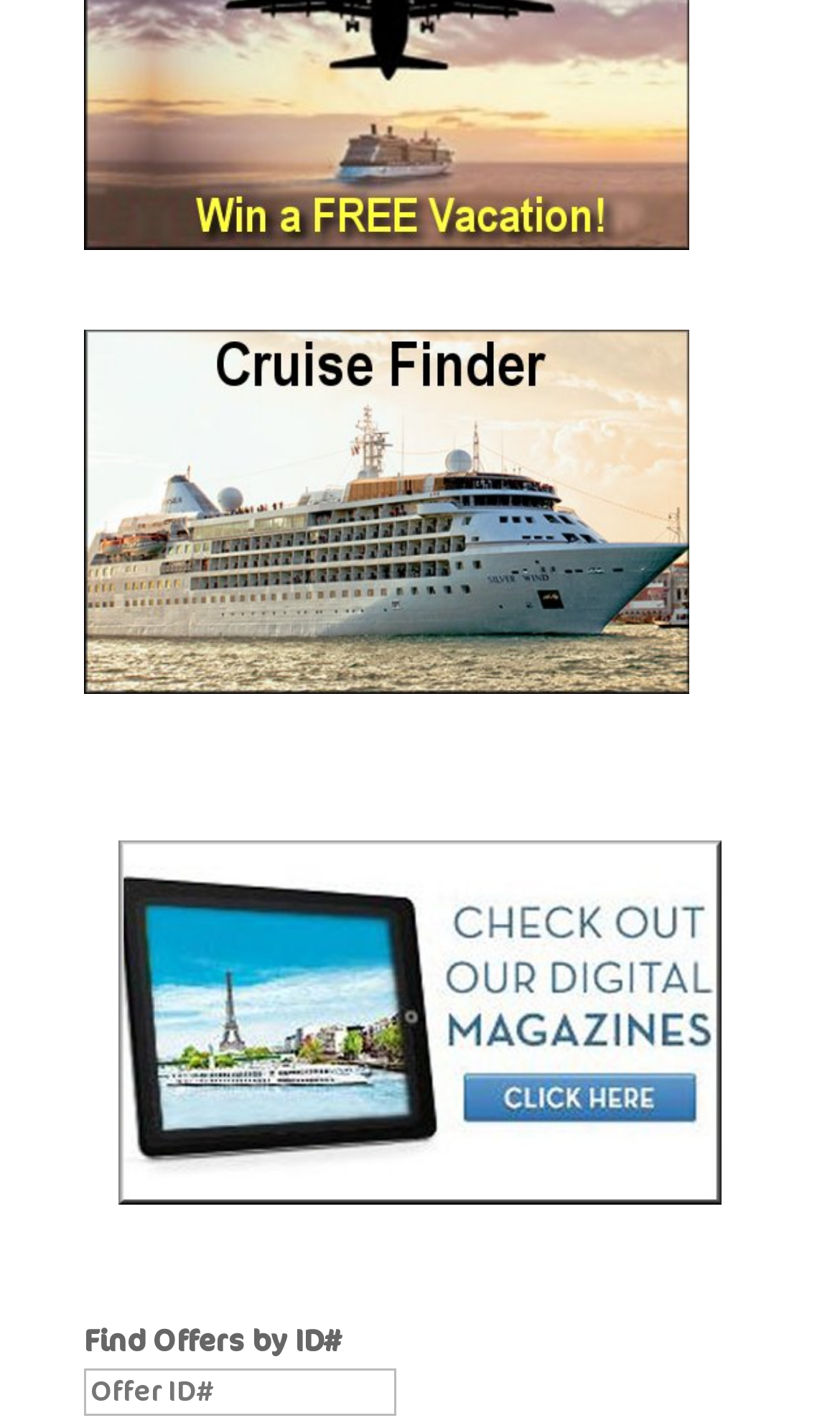What is the purpose of the textbox?
Provide a fully detailed and comprehensive answer to the question.

The textbox is labeled as 'Offer ID#' and is not required, indicating that it is used to input a specific offer ID to search for or retrieve information about that offer.